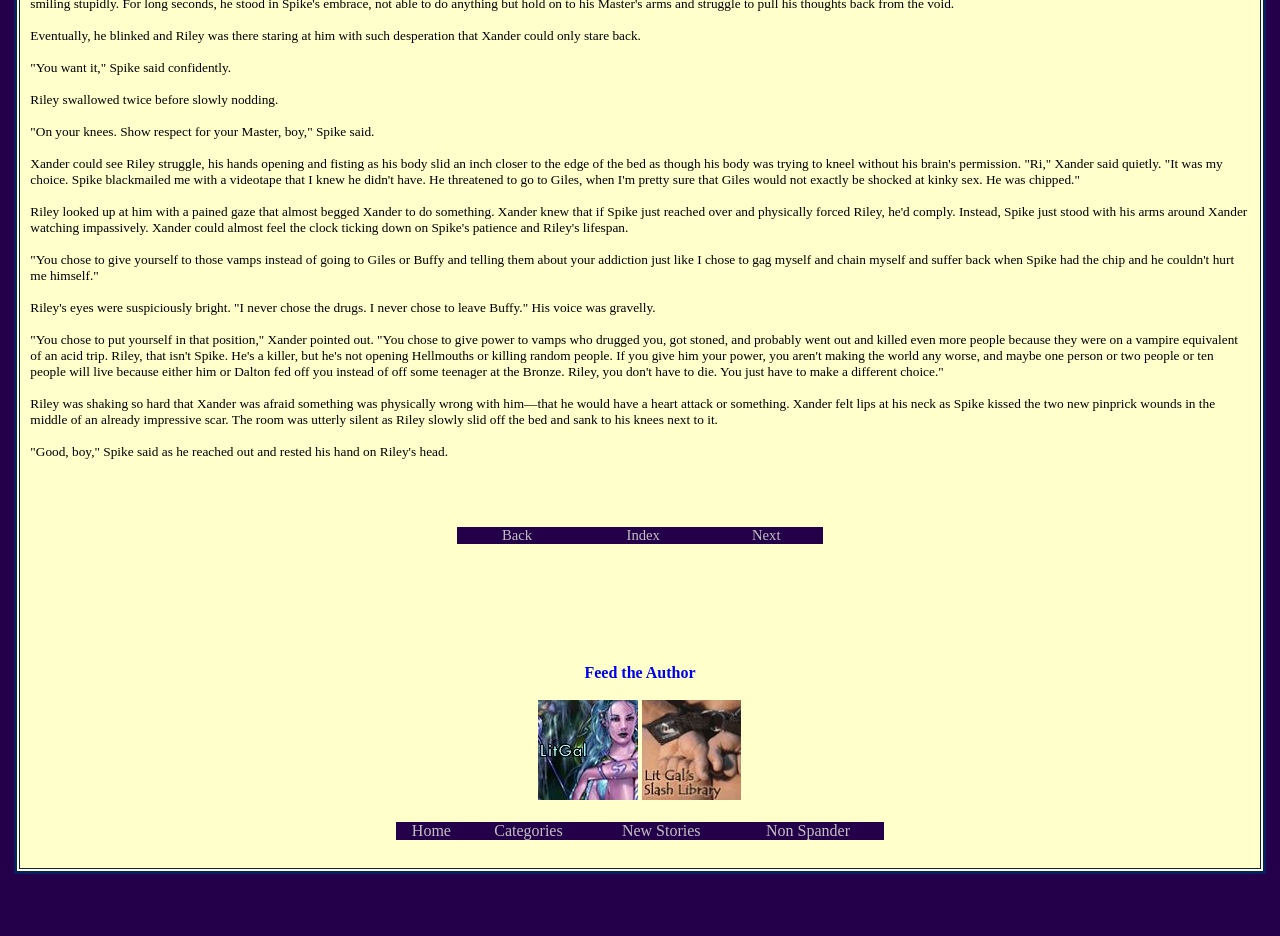What is the purpose of the links at the bottom of the page?
Based on the image, give a one-word or short phrase answer.

Navigation